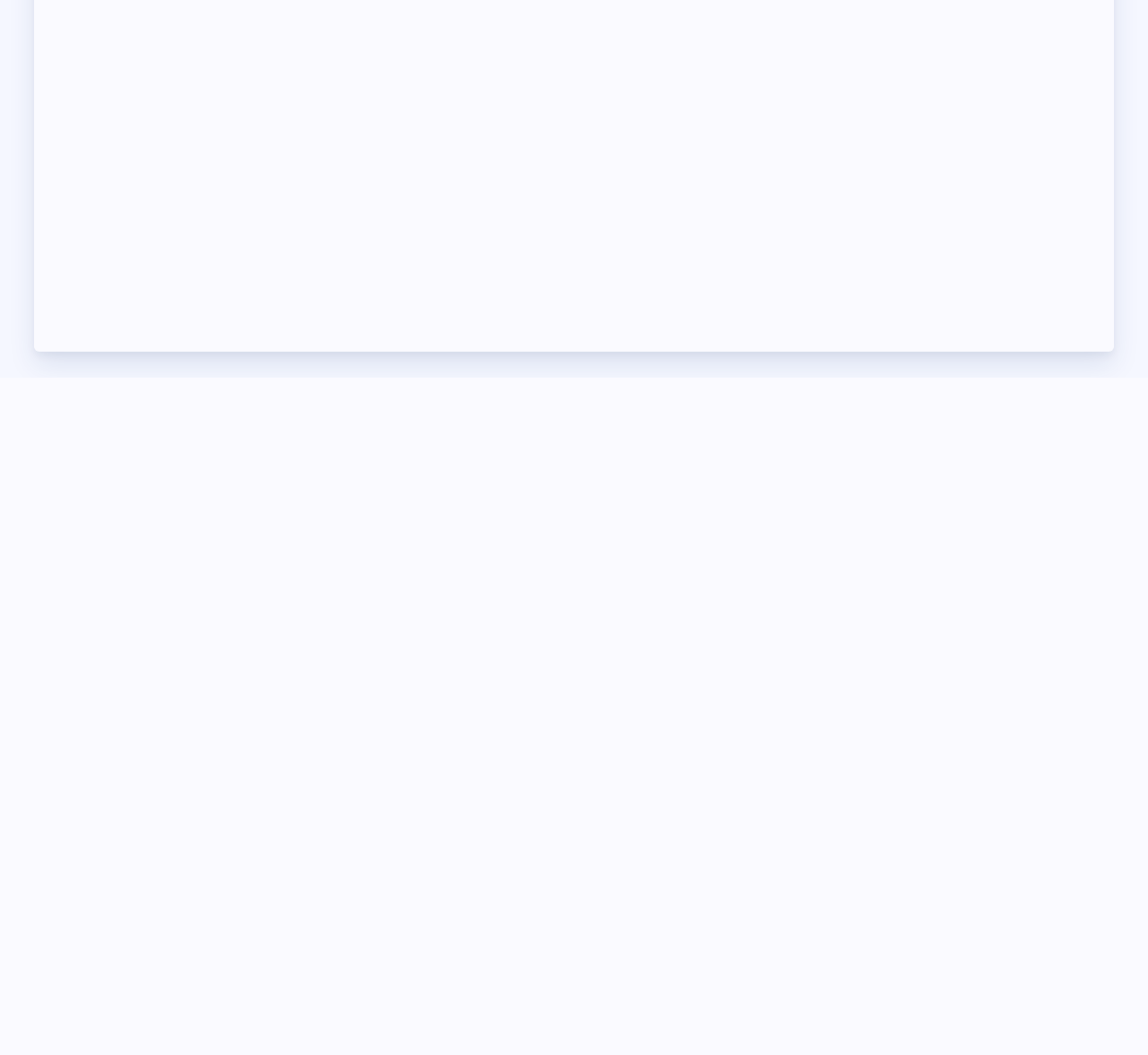Point out the bounding box coordinates of the section to click in order to follow this instruction: "Click CONTACT US".

[0.556, 0.195, 0.694, 0.244]